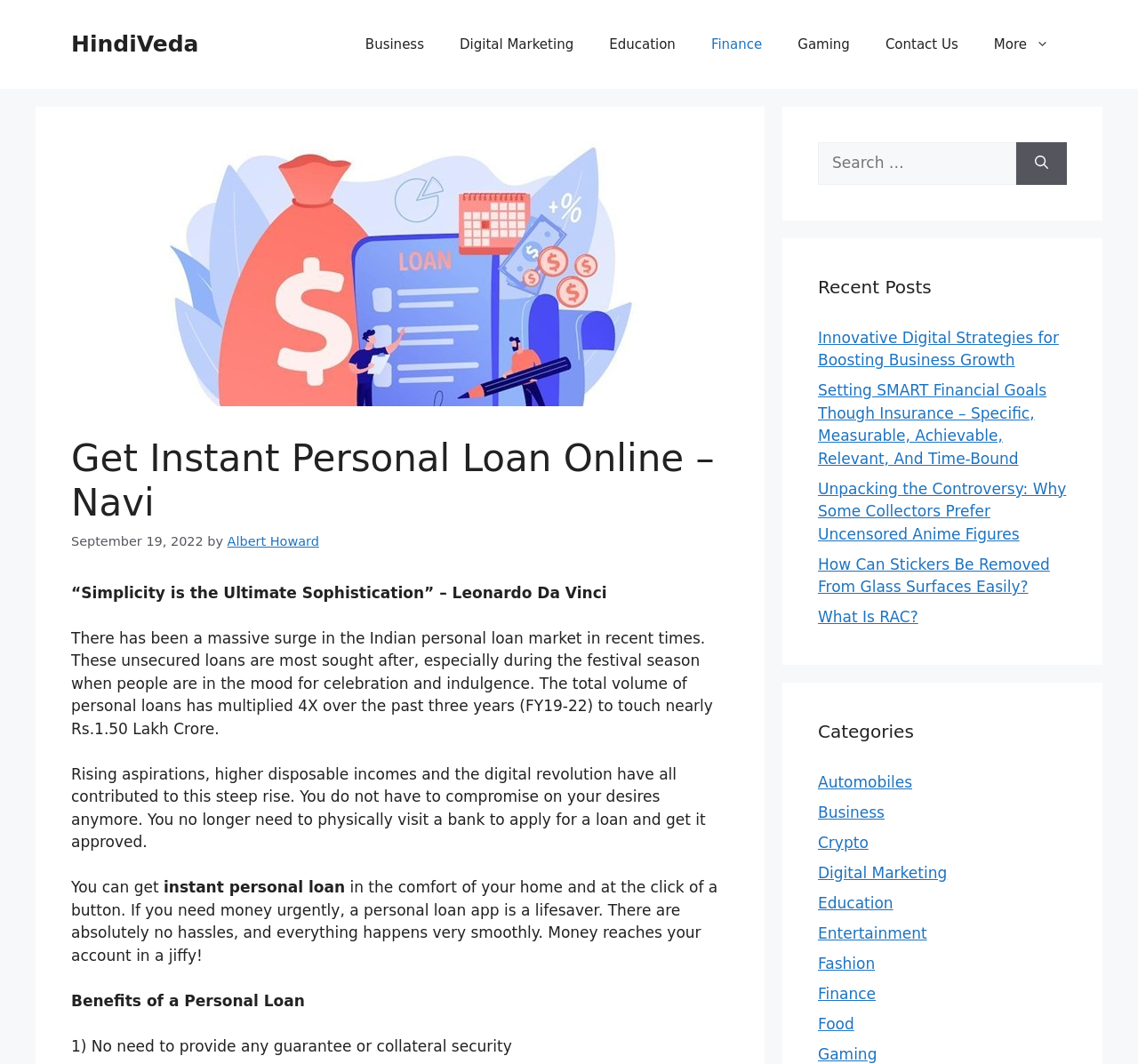Identify the bounding box coordinates of the clickable region to carry out the given instruction: "Get an instant personal loan online".

[0.13, 0.134, 0.573, 0.382]